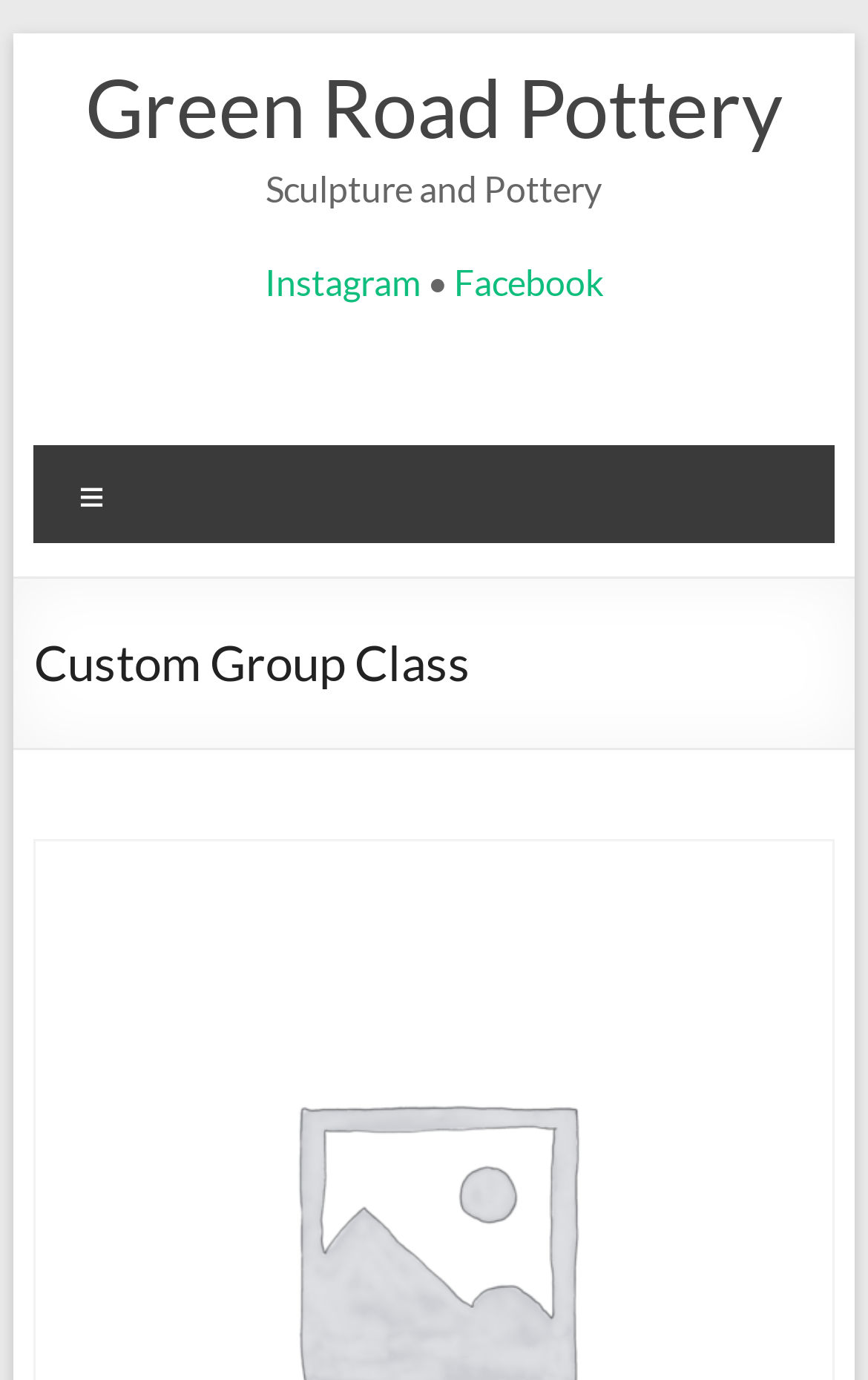Give a detailed overview of the webpage's appearance and contents.

The webpage is about Green Road Pottery, specifically a custom group class. At the top left, there is a "Skip to content" link. Below it, the main heading "Green Road Pottery" is displayed prominently, with a link to the same name right below it. To the right of the main heading, there is a text "Sculpture and Pottery". 

On the top right, there are social media links, including "Instagram" and "Facebook", separated by a bullet point. Below the social media links, there is a "Menu" text. 

Further down, there is a heading "Custom Group Class", which is likely the main topic of the webpage.